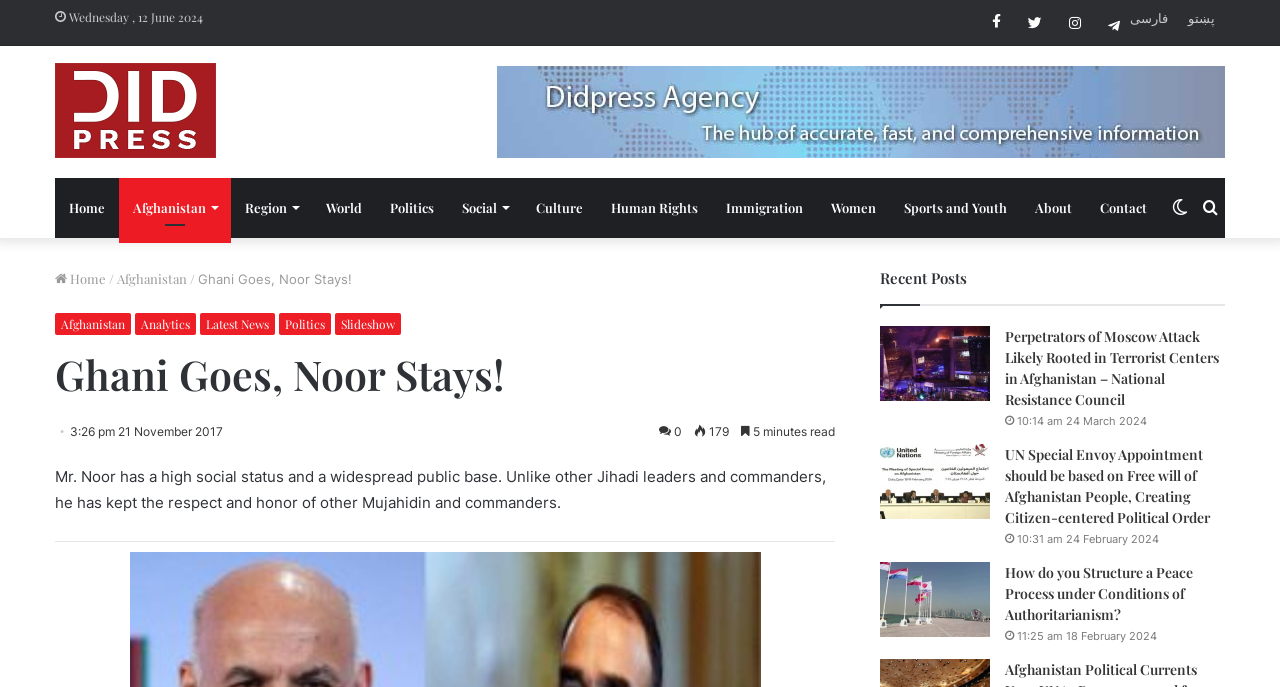Refer to the image and answer the question with as much detail as possible: What is the category of the article 'Perpetrators of Moscow Attack Likely Rooted in Terrorist Centers in Afghanistan – National Resistance Council'?

I found the category by looking at the navigation links in the primary navigation section, and 'Politics' is one of the categories listed. The article title seems to fit into this category.